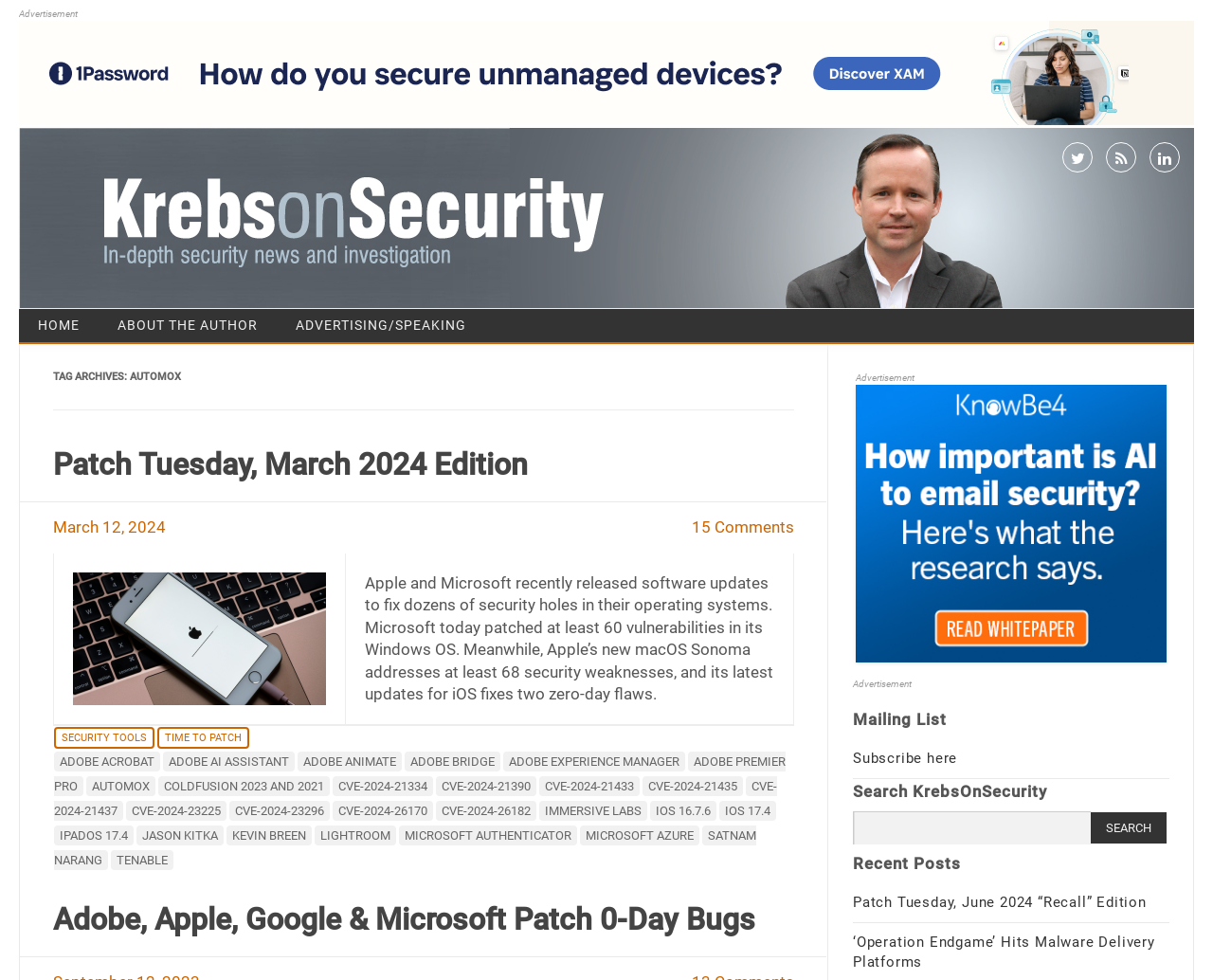Please identify the bounding box coordinates for the region that you need to click to follow this instruction: "Subscribe to the mailing list".

[0.703, 0.765, 0.789, 0.782]